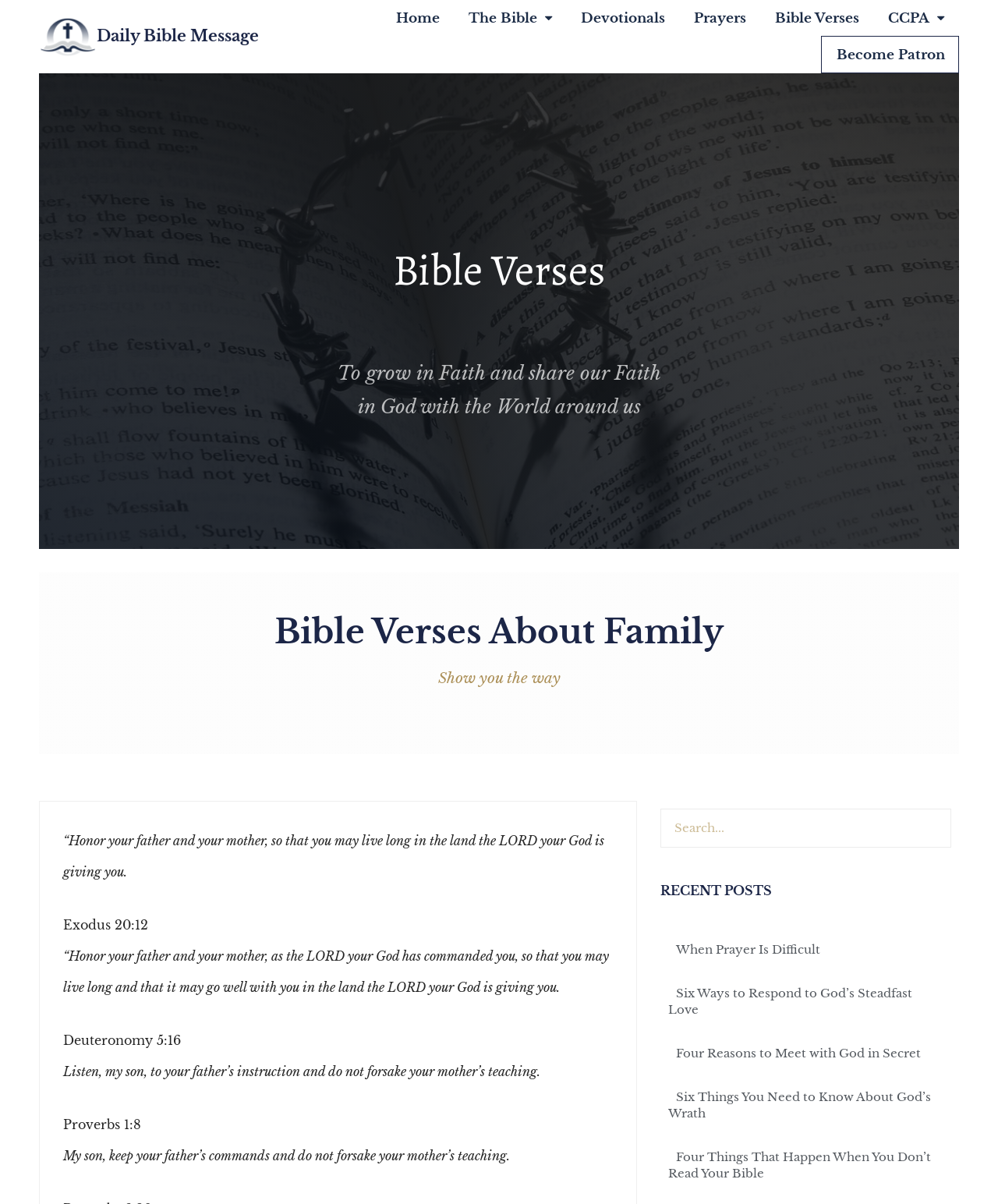Provide the bounding box coordinates of the HTML element this sentence describes: "When Prayer Is Difficult". The bounding box coordinates consist of four float numbers between 0 and 1, i.e., [left, top, right, bottom].

[0.67, 0.783, 0.822, 0.795]